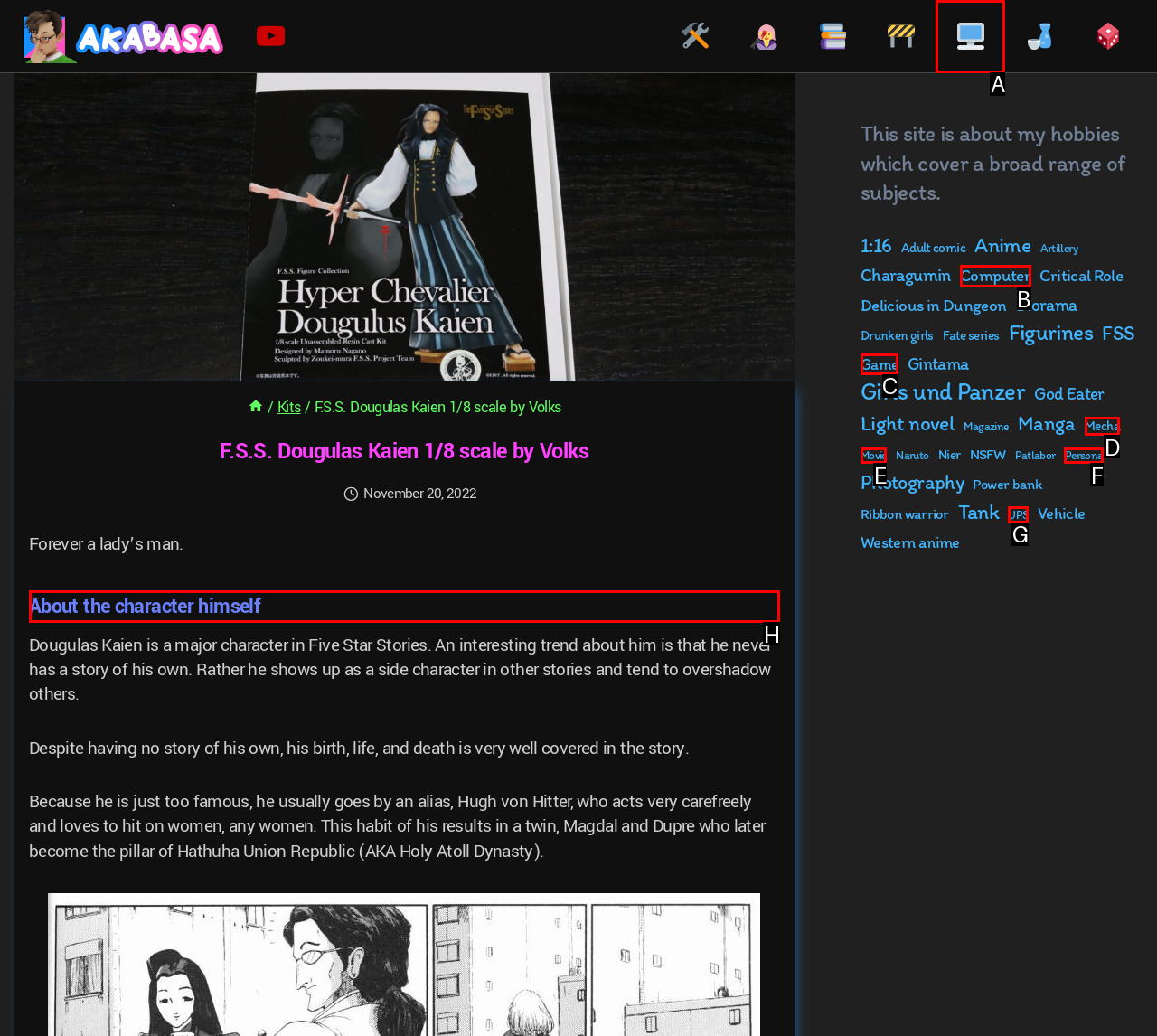Determine the letter of the element to click to accomplish this task: View the About the character himself section. Respond with the letter.

H